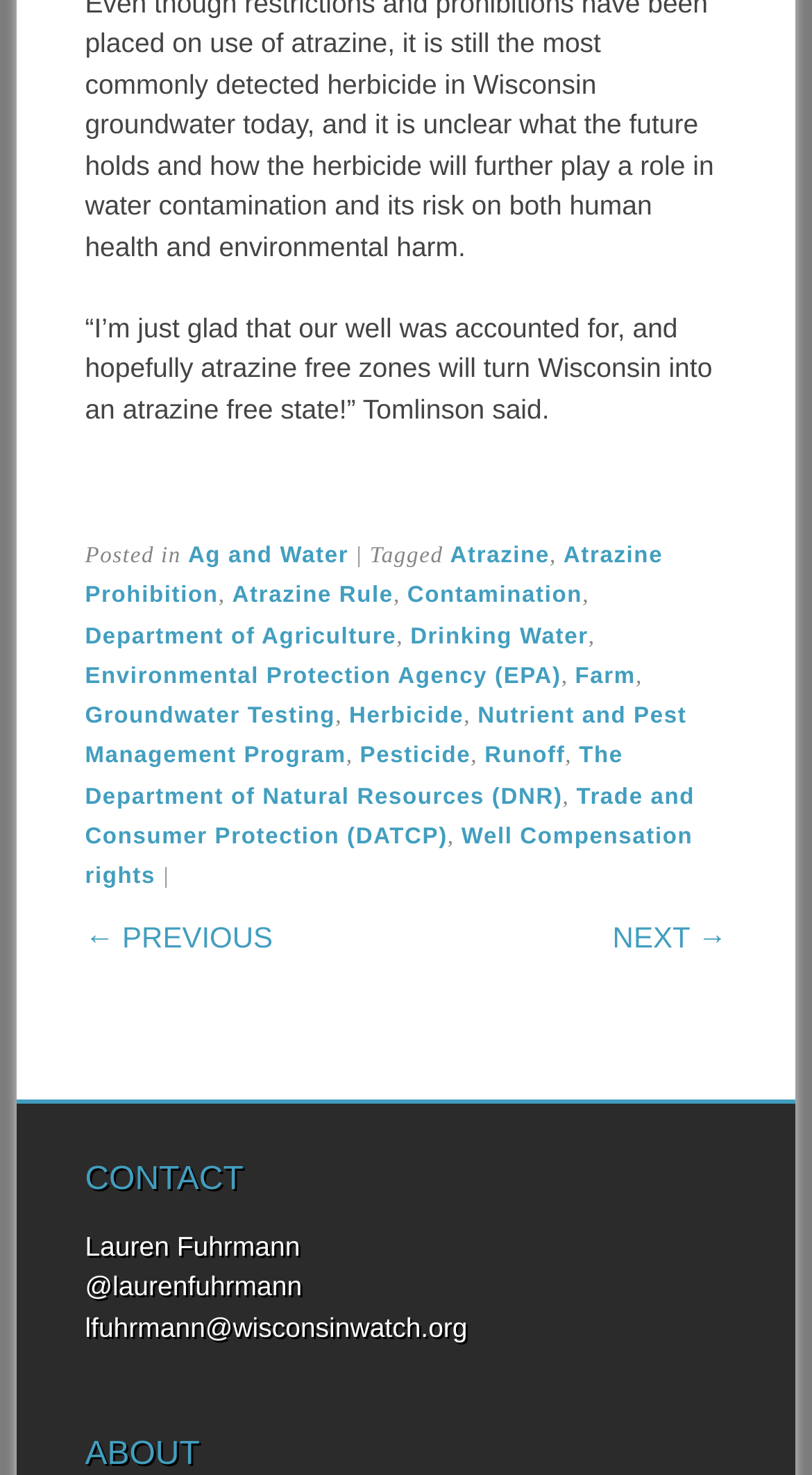Given the element description, predict the bounding box coordinates in the format (top-left x, top-left y, bottom-right x, bottom-right y), using floating point numbers between 0 and 1: Environmental Protection Agency (EPA)

[0.105, 0.45, 0.691, 0.467]